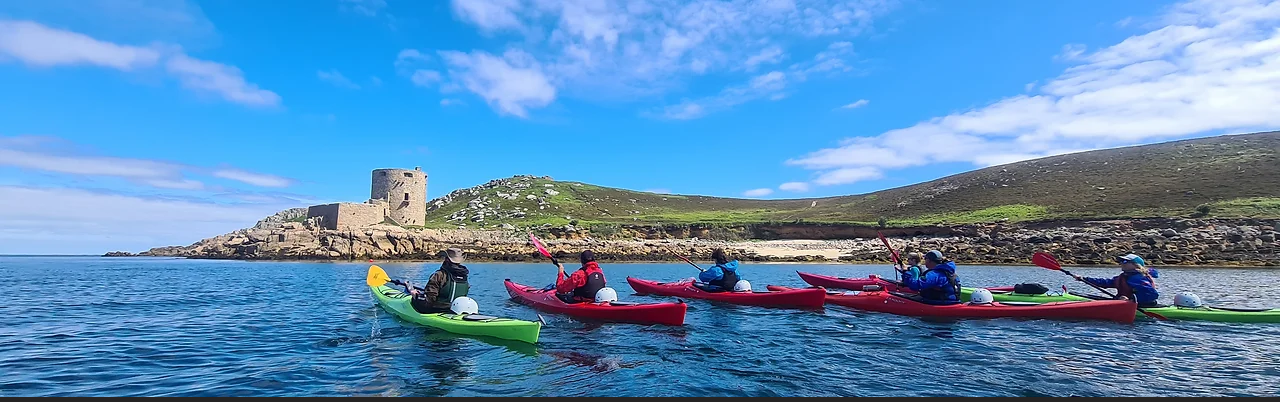What is the distinctive feature on the coastline? Based on the image, give a response in one word or a short phrase.

Stone tower